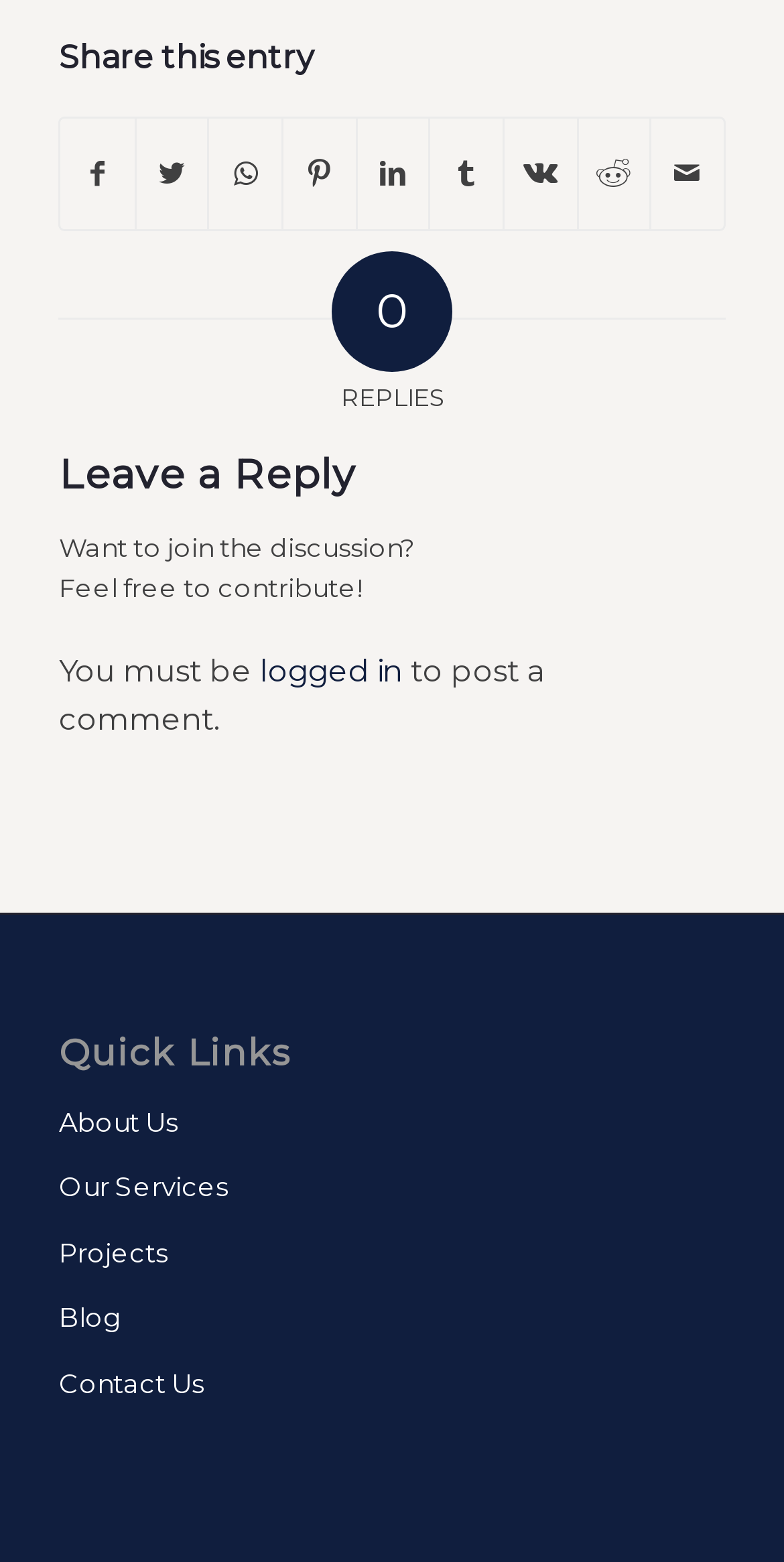Observe the image and answer the following question in detail: What is required to post a comment?

I read the static text elements and found that it says 'You must be logged in to post a comment.' Therefore, one needs to be logged in to post a comment.